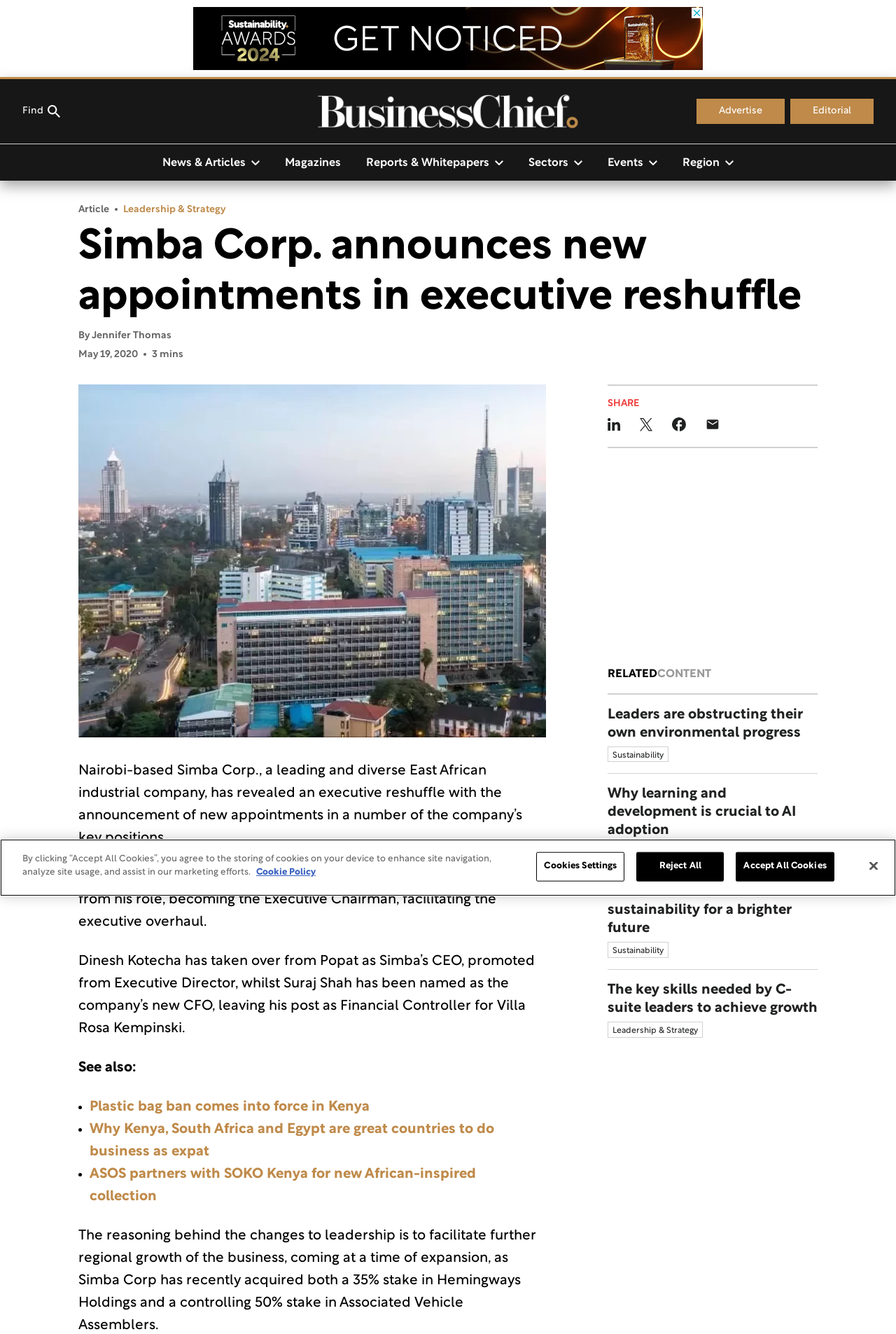What is the headline of the webpage?

Simba Corp. announces new appointments in executive reshuffle